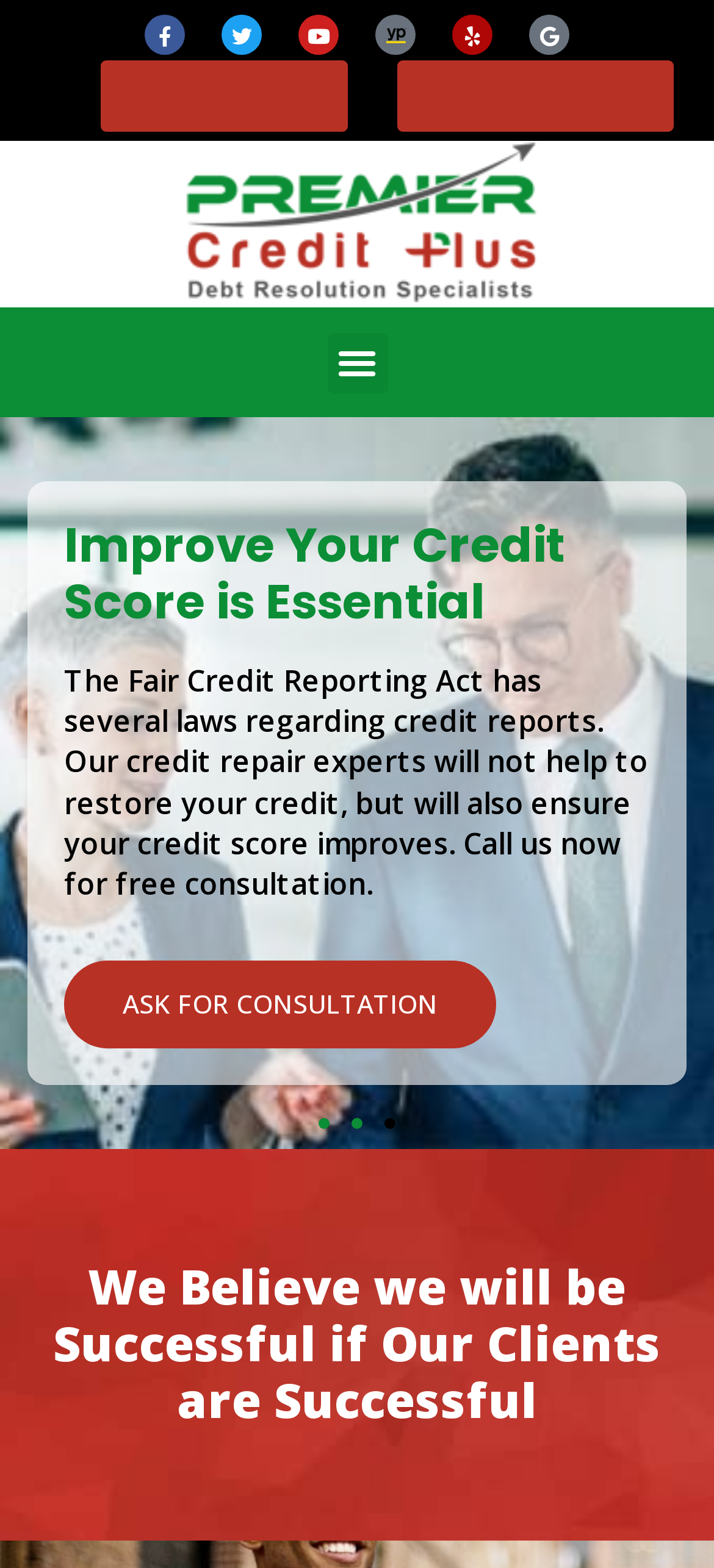Please reply to the following question with a single word or a short phrase:
What is the topic of the credit repair program?

Rebuilding credit